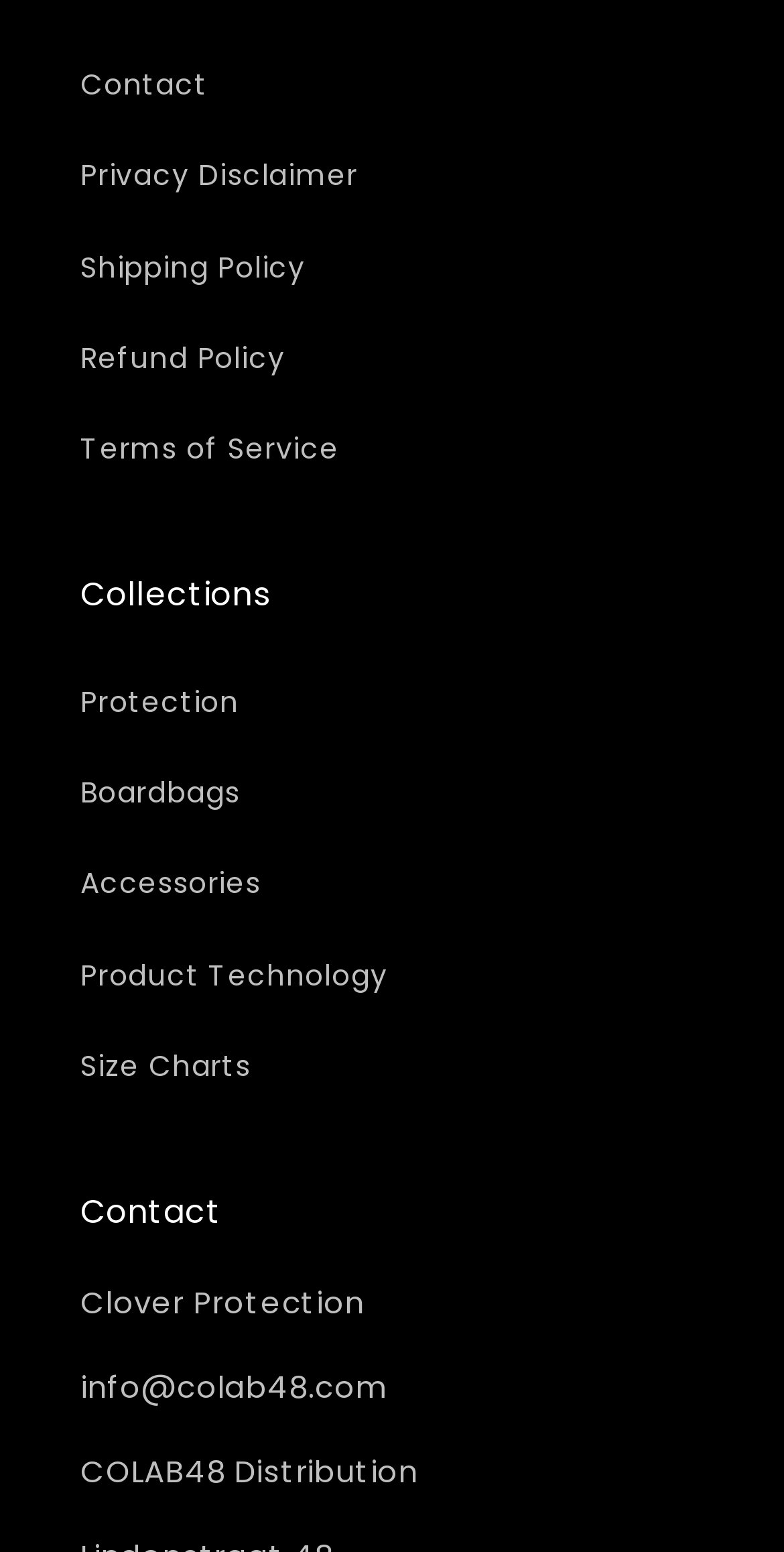Identify the bounding box for the described UI element: "Terms of Service".

[0.103, 0.261, 0.897, 0.319]